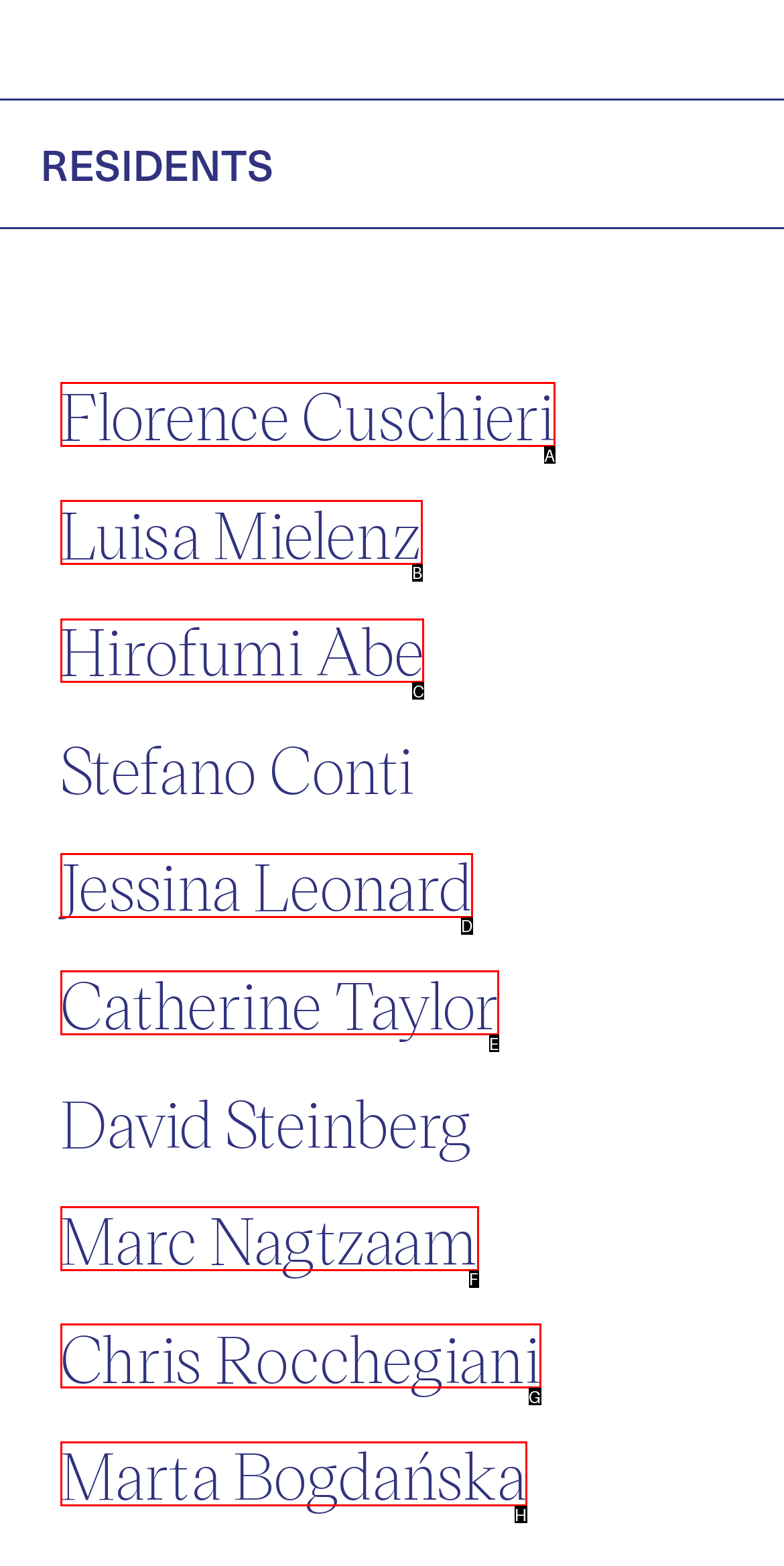What option should you select to complete this task: Check Hirofumi Abe's information? Indicate your answer by providing the letter only.

C